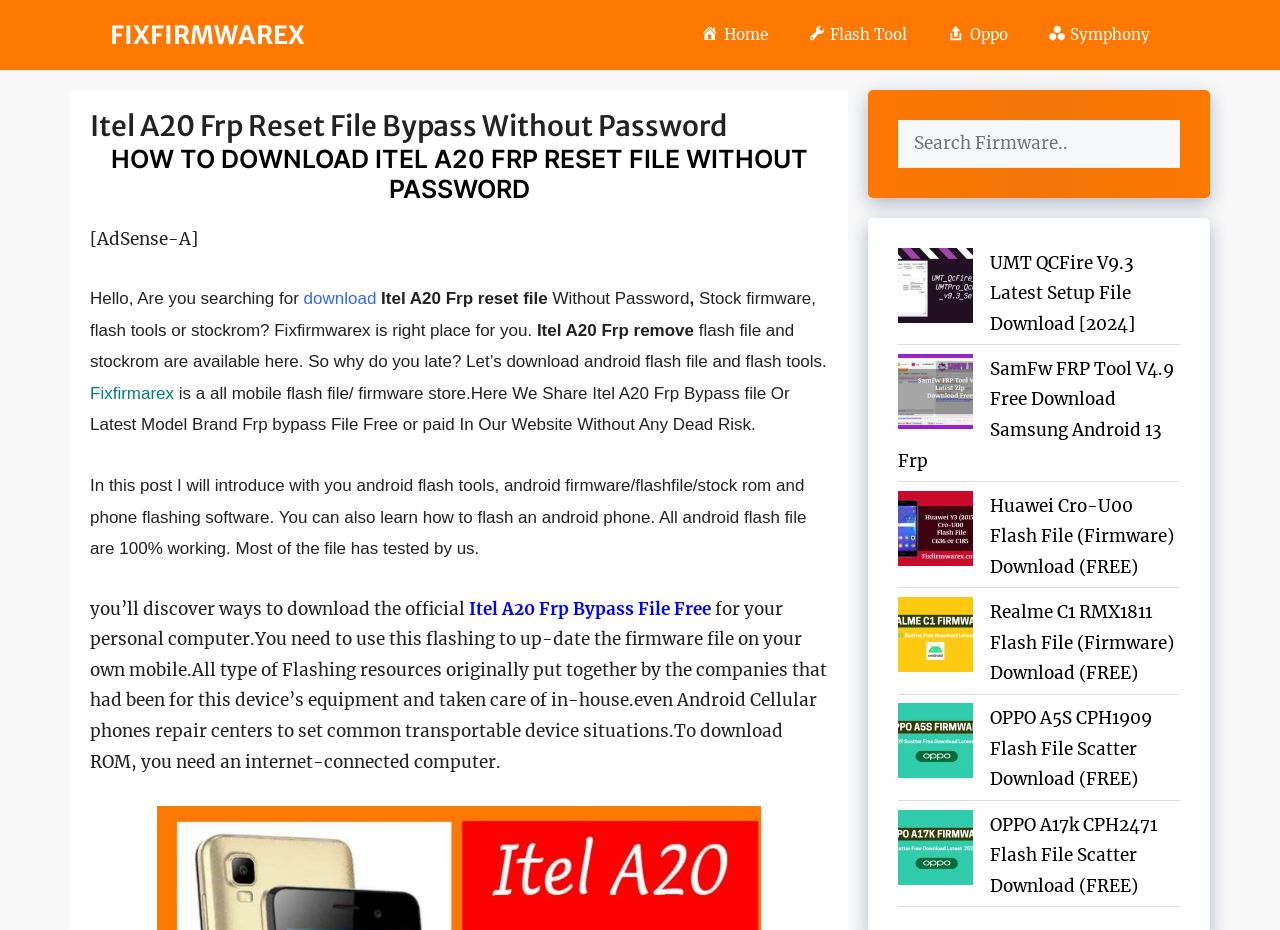What is the name of the website?
Please answer the question with a detailed response using the information from the screenshot.

The website's name is Fixfirmwarex, which is mentioned in the navigation menu and in the website's content. It appears to be a website that specializes in providing firmware and FRP reset files for mobile devices.